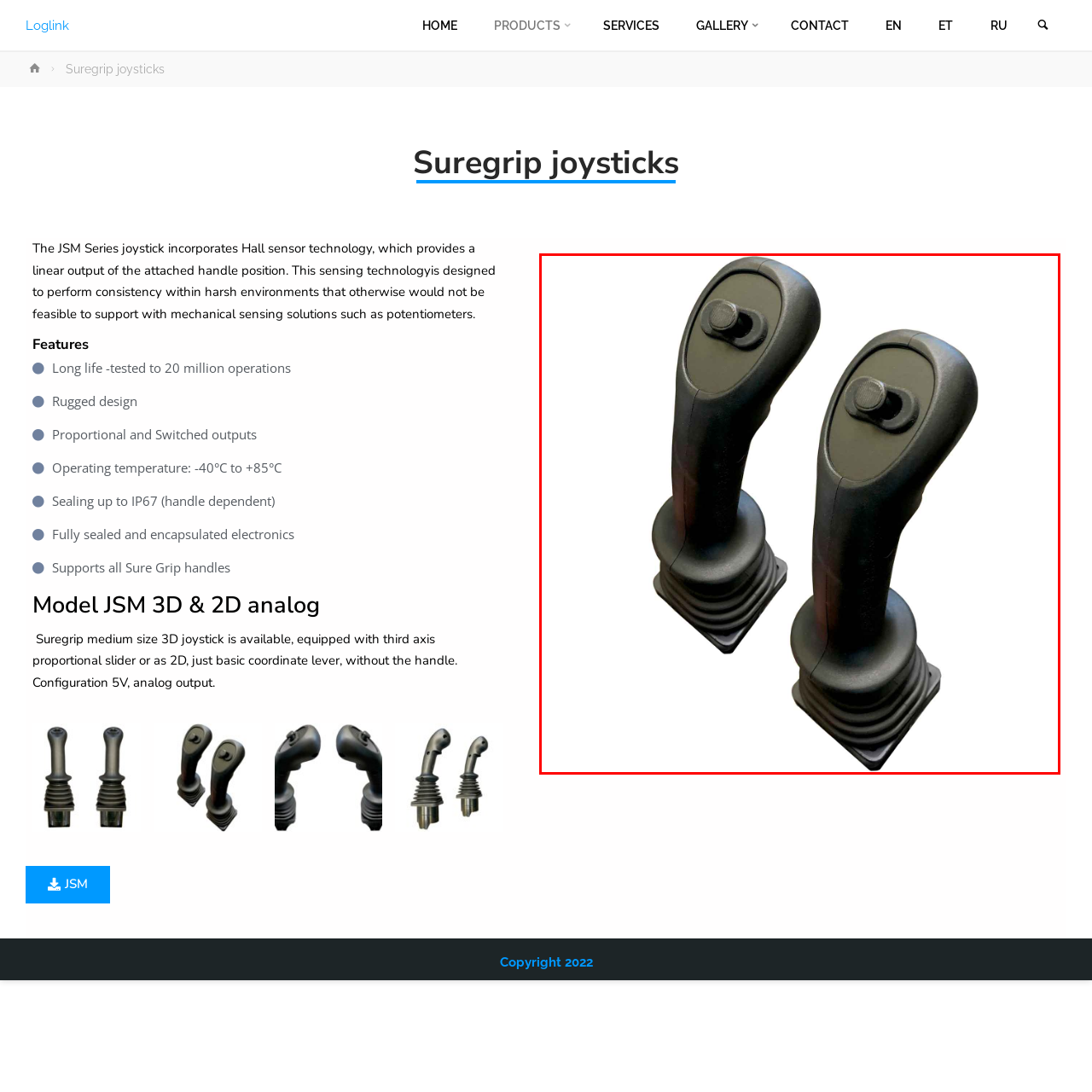Inspect the section within the red border, What kind of environments are these joysticks suitable for? Provide a one-word or one-phrase answer.

Harsh environments